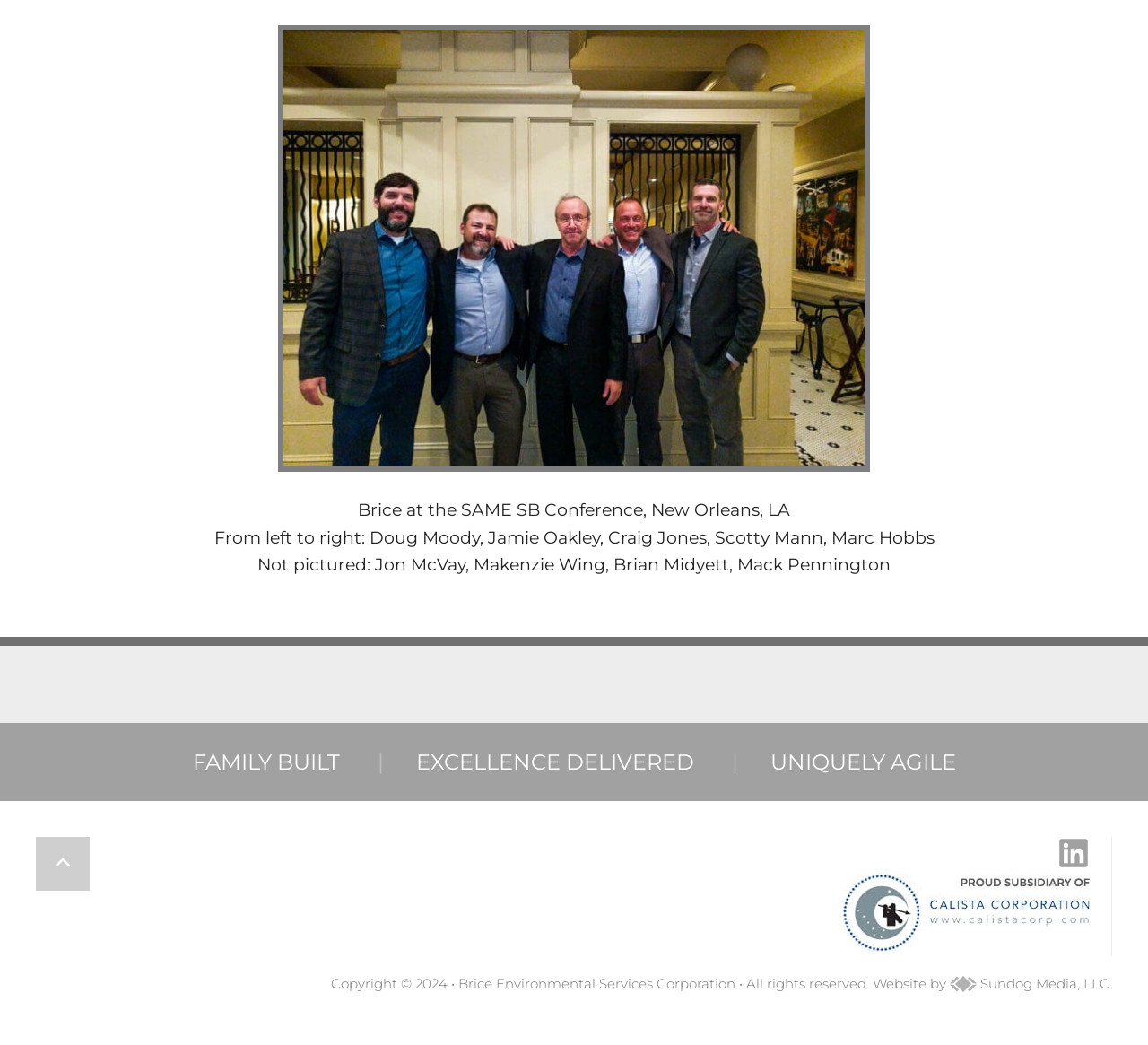Answer the following query concisely with a single word or phrase:
Who designed the website?

Sundog Media, LLC